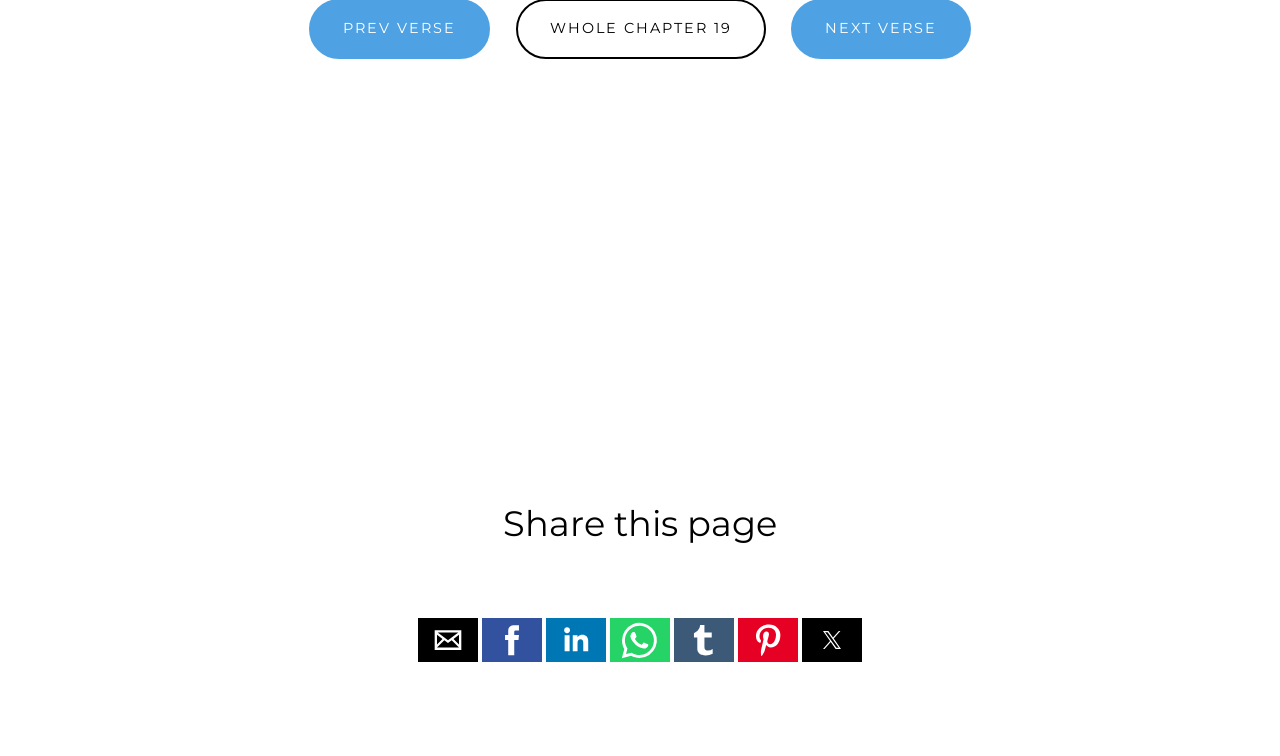Provide a thorough and detailed response to the question by examining the image: 
What is the position of the 'Share by email' button?

The 'Share by email' button is positioned to the left among the sharing options, as its x1 coordinate (0.327) is smaller than the x1 coordinates of the other sharing buttons.